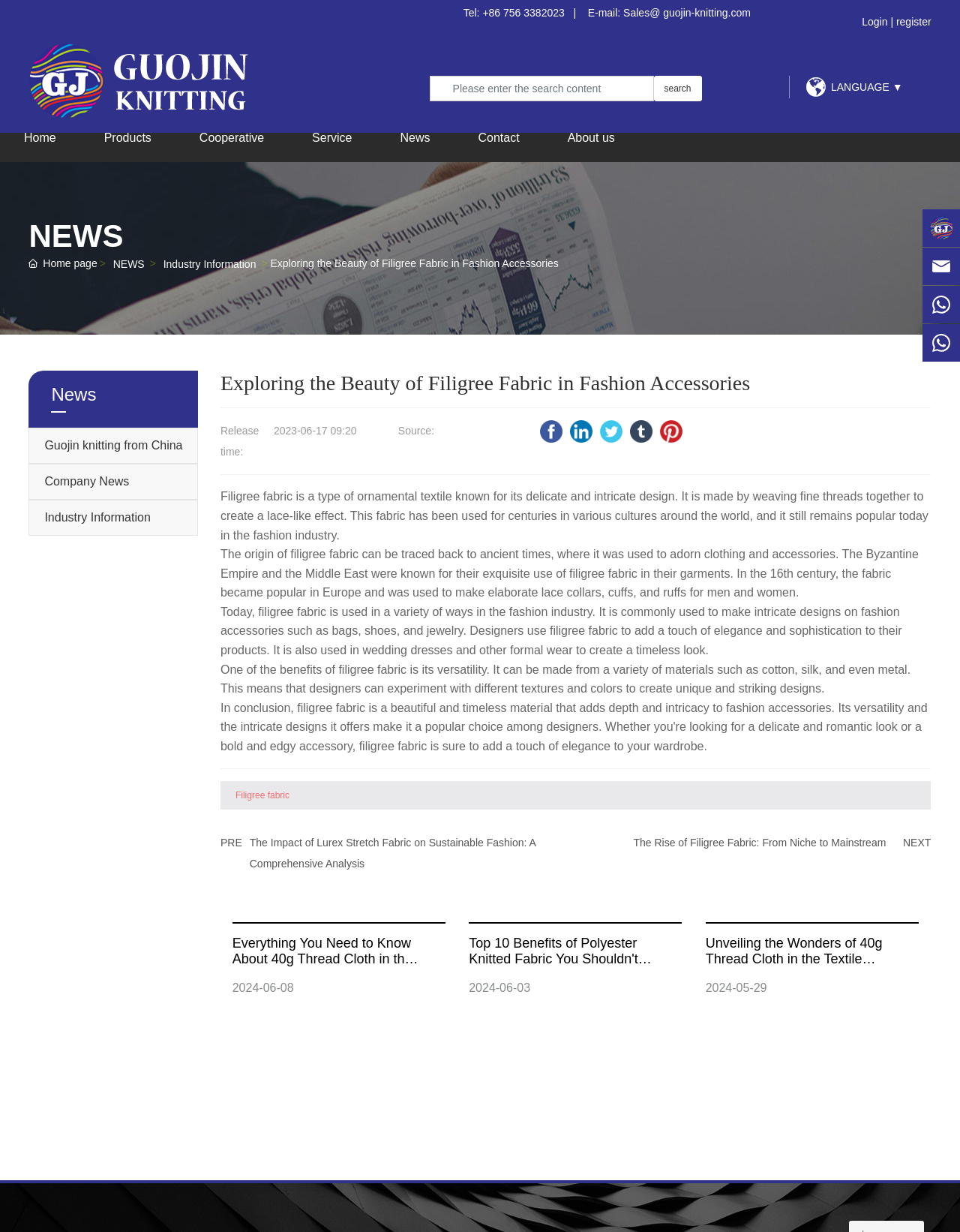Refer to the image and provide an in-depth answer to the question:
How can filigree fabric be used in fashion?

According to the webpage, filigree fabric is used in fashion accessories such as bags, shoes, and jewelry to add a touch of elegance and sophistication.